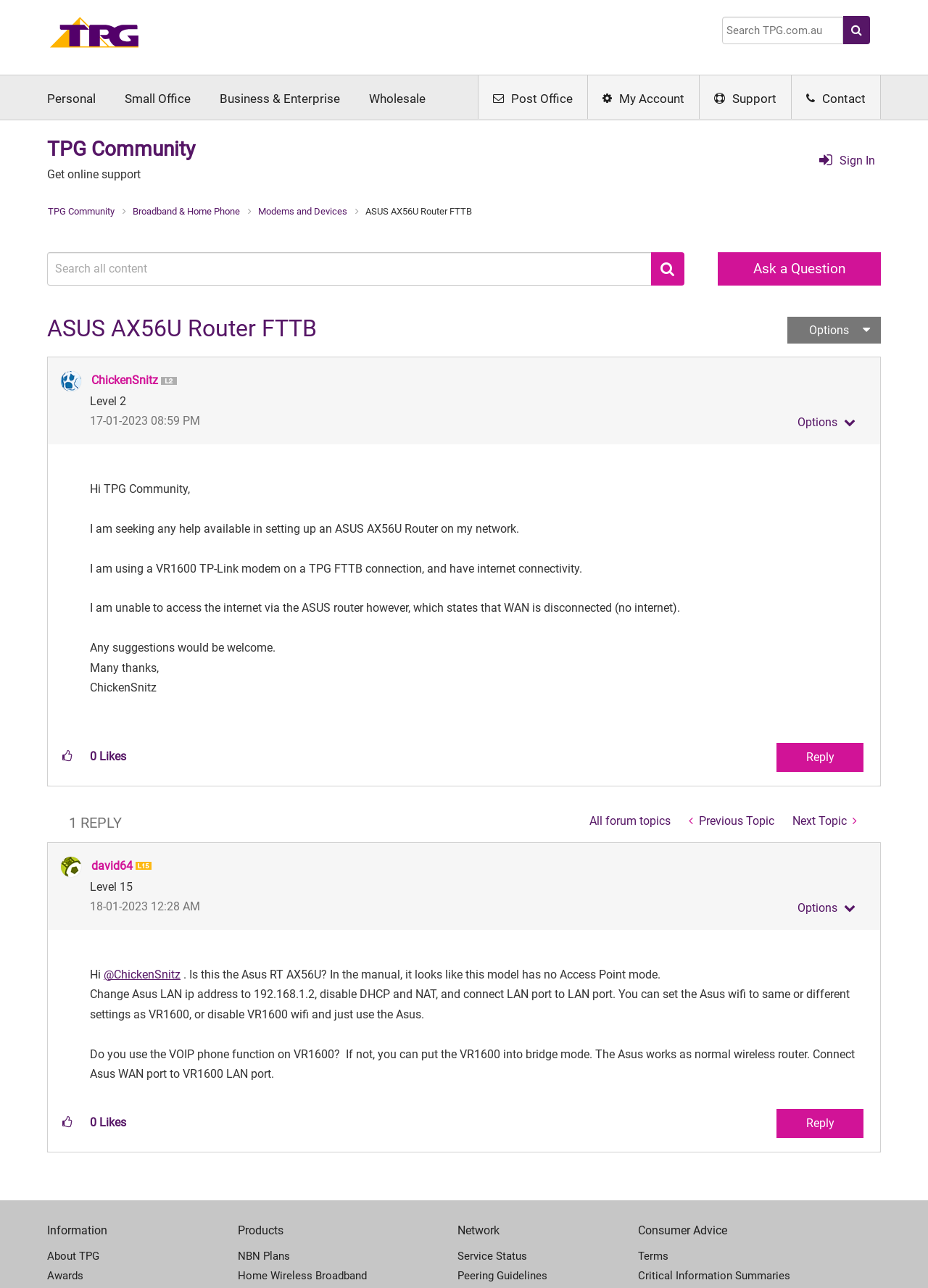Locate the bounding box coordinates of the area where you should click to accomplish the instruction: "Search for something".

[0.778, 0.013, 0.909, 0.034]